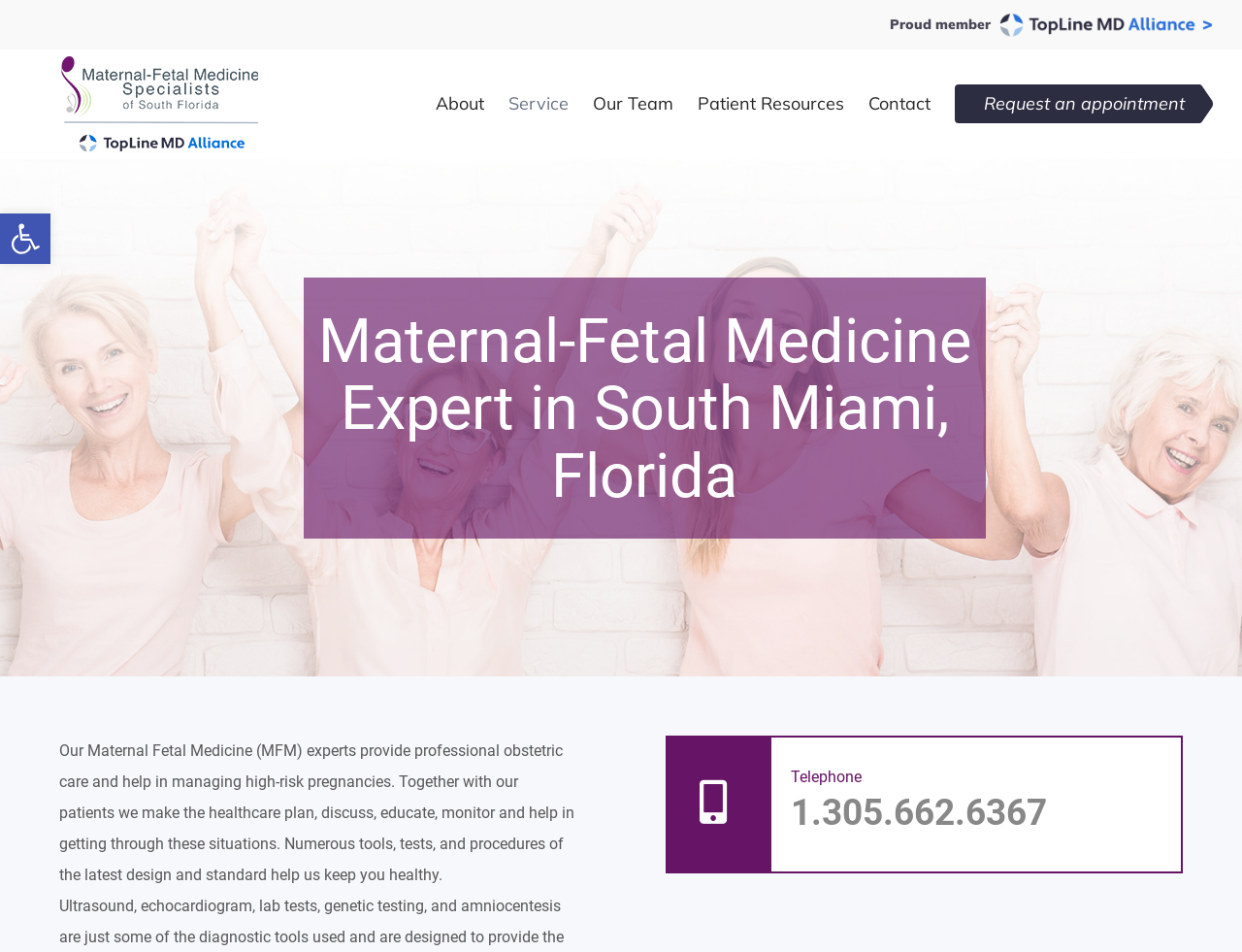Specify the bounding box coordinates of the area that needs to be clicked to achieve the following instruction: "Open accessibility tools".

[0.0, 0.224, 0.041, 0.277]